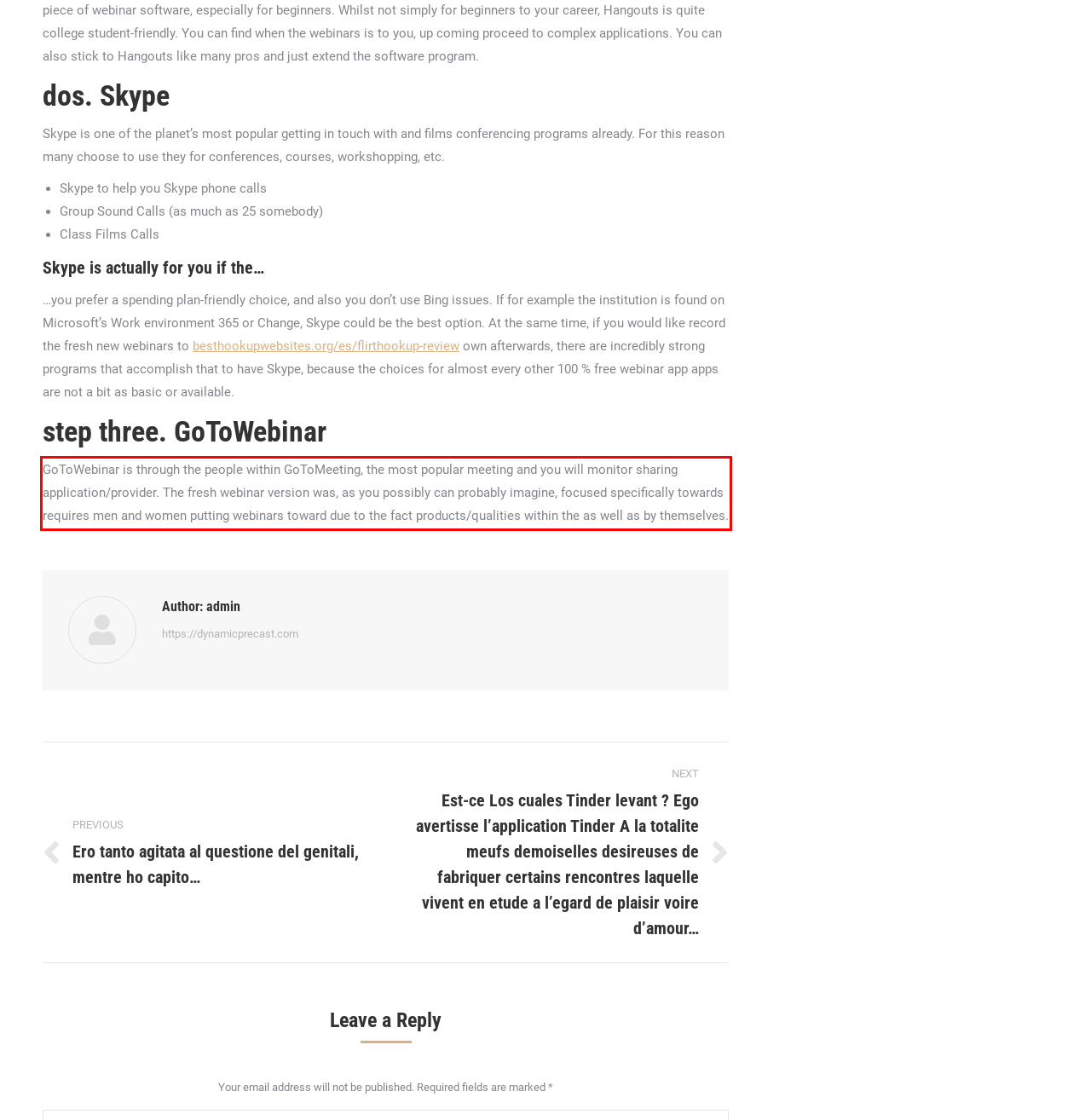You are provided with a screenshot of a webpage that includes a red bounding box. Extract and generate the text content found within the red bounding box.

GoToWebinar is through the people within GoToMeeting, the most popular meeting and you will monitor sharing application/provider. The fresh webinar version was, as you possibly can probably imagine, focused specifically towards requires men and women putting webinars toward due to the fact products/qualities within the as well as by themselves.